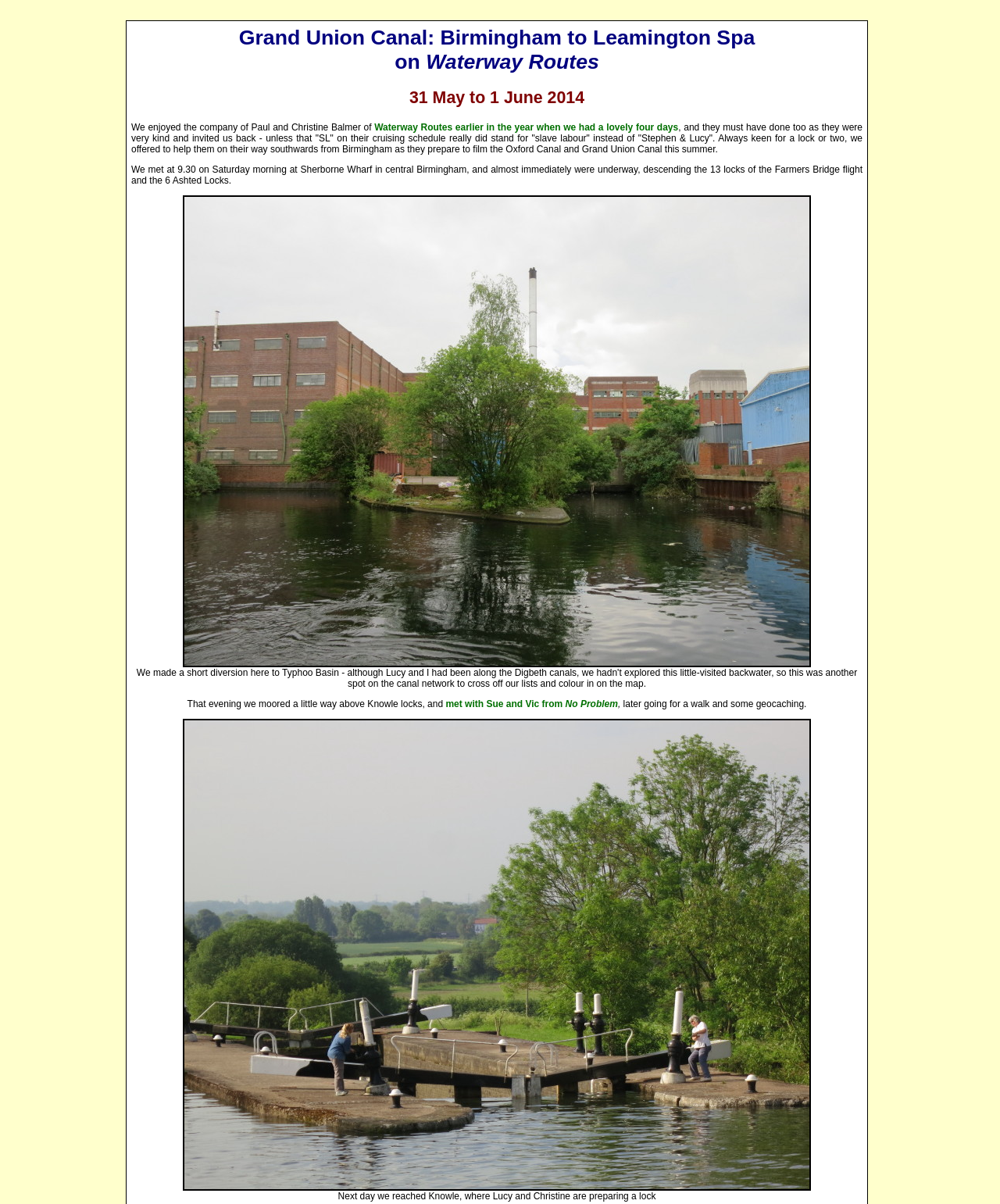Determine the main heading of the webpage and generate its text.

Grand Union Canal: Birmingham to Leamington Spa
on Waterway Routes